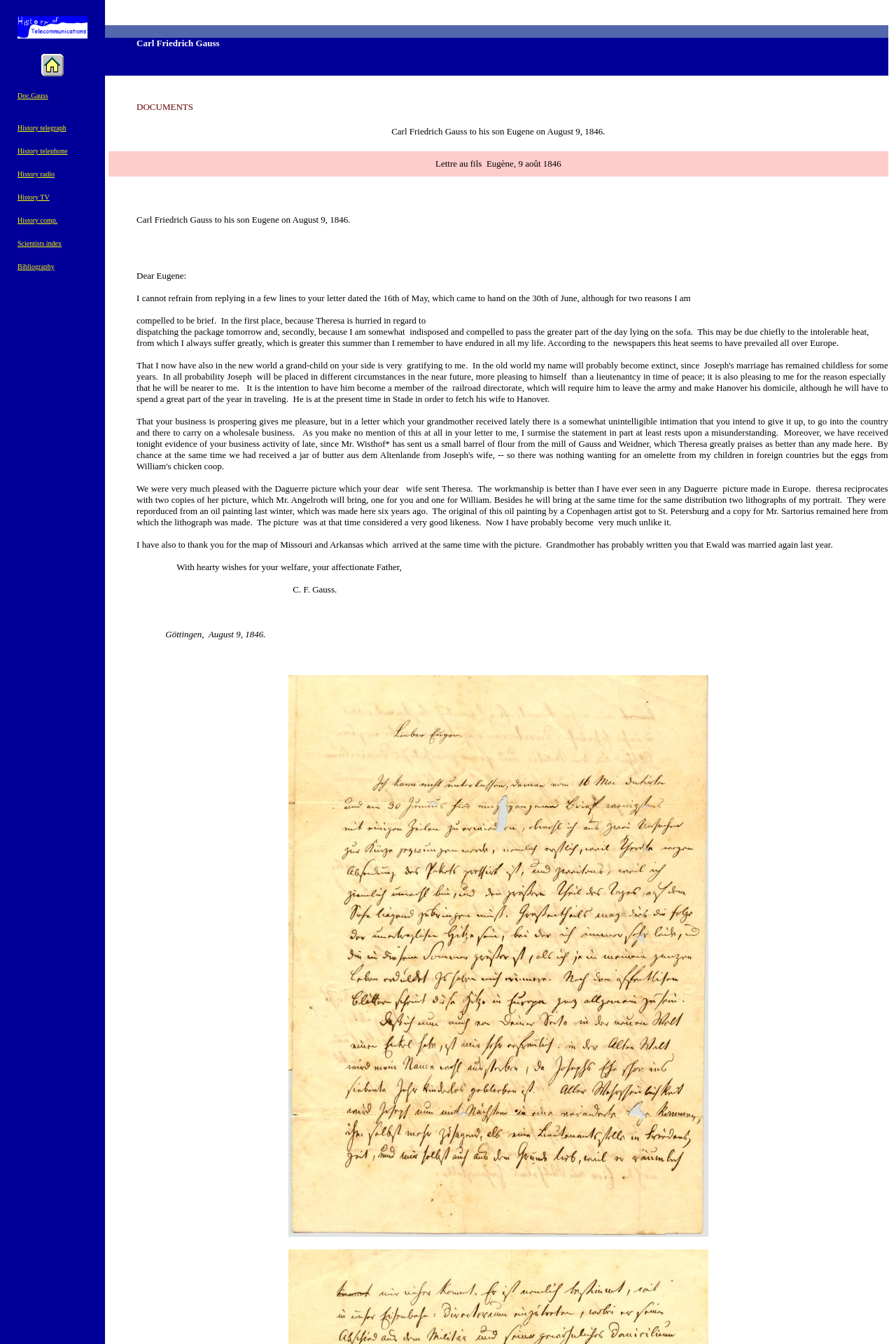Using the provided element description: "Doc.Gauss", identify the bounding box coordinates. The coordinates should be four floats between 0 and 1 in the order [left, top, right, bottom].

[0.02, 0.068, 0.054, 0.074]